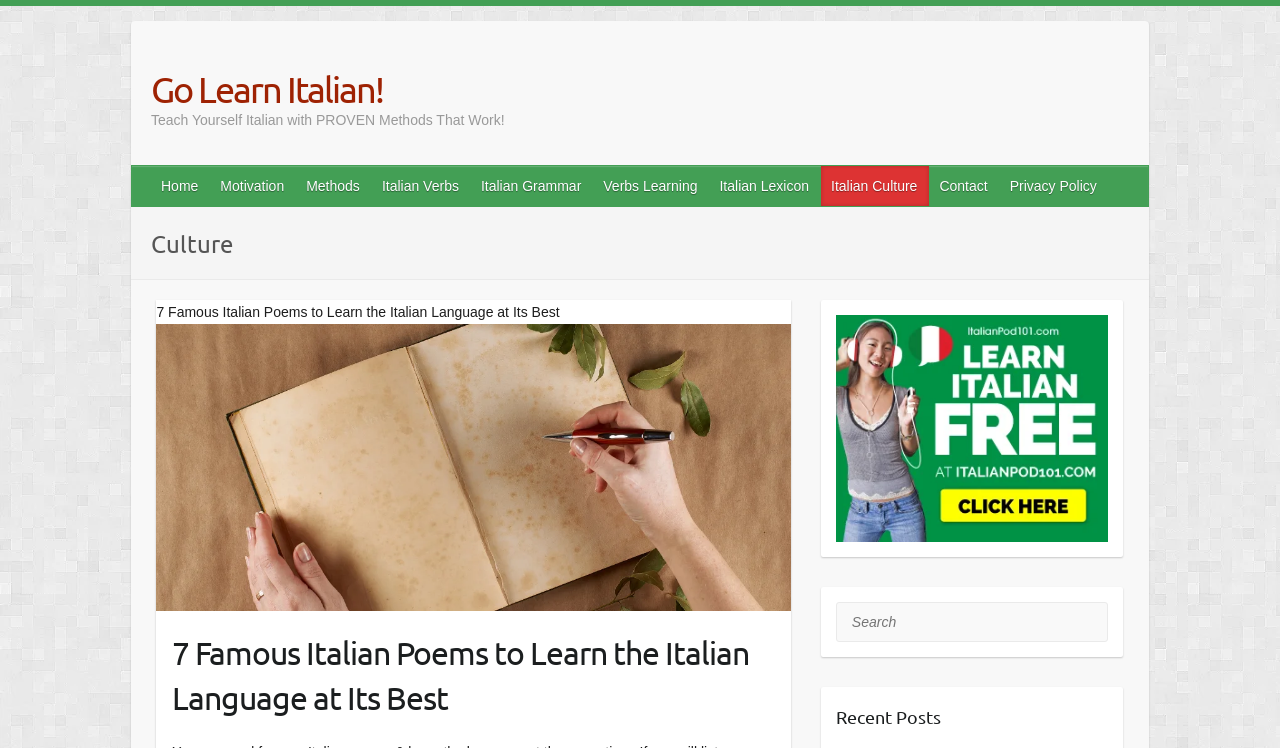Based on the element description, predict the bounding box coordinates (top-left x, top-left y, bottom-right x, bottom-right y) for the UI element in the screenshot: Italian Grammar

[0.368, 0.222, 0.464, 0.275]